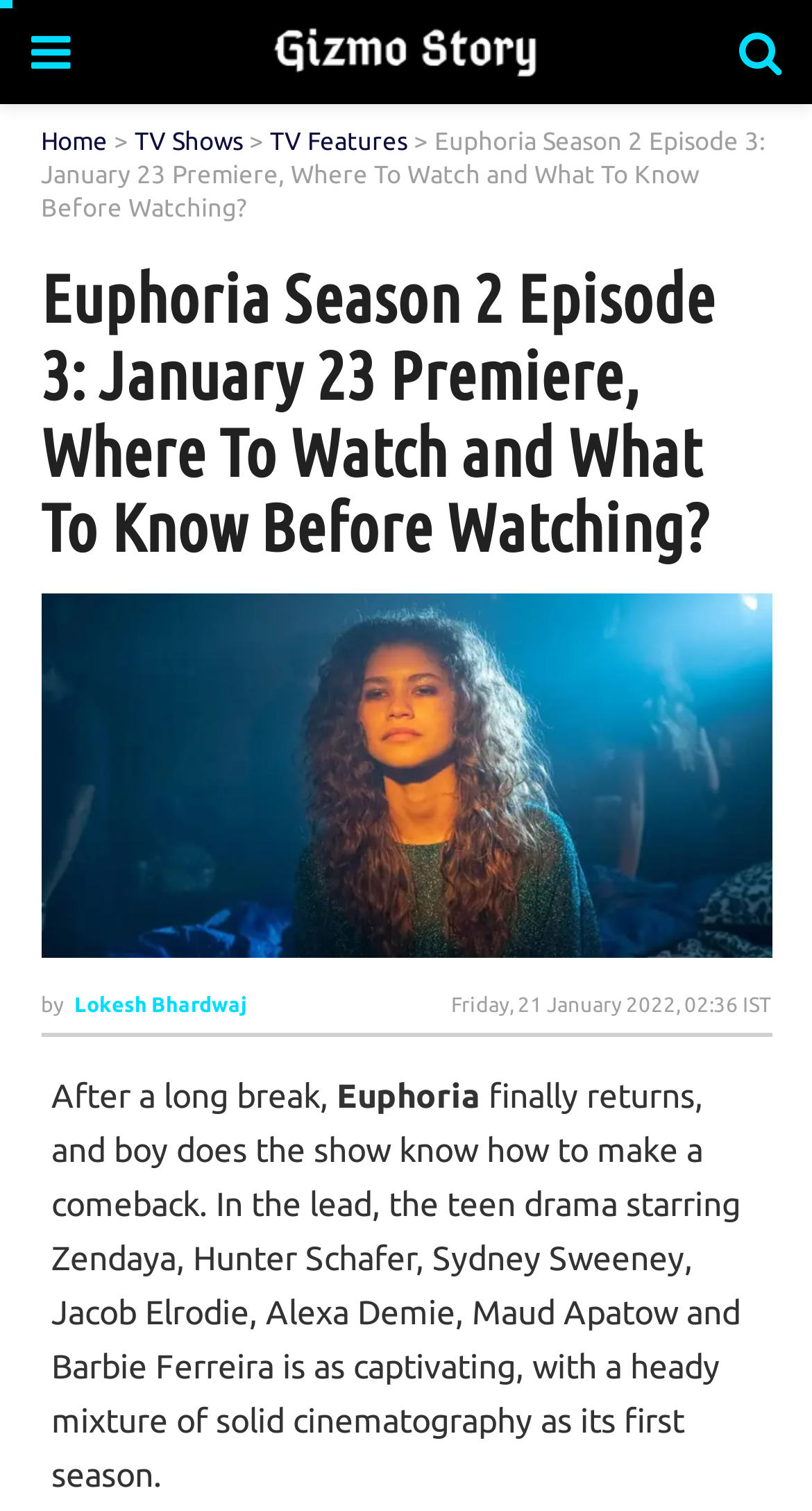Identify the text that serves as the heading for the webpage and generate it.

Euphoria Season 2 Episode 3: January 23 Premiere, Where To Watch and What To Know Before Watching?